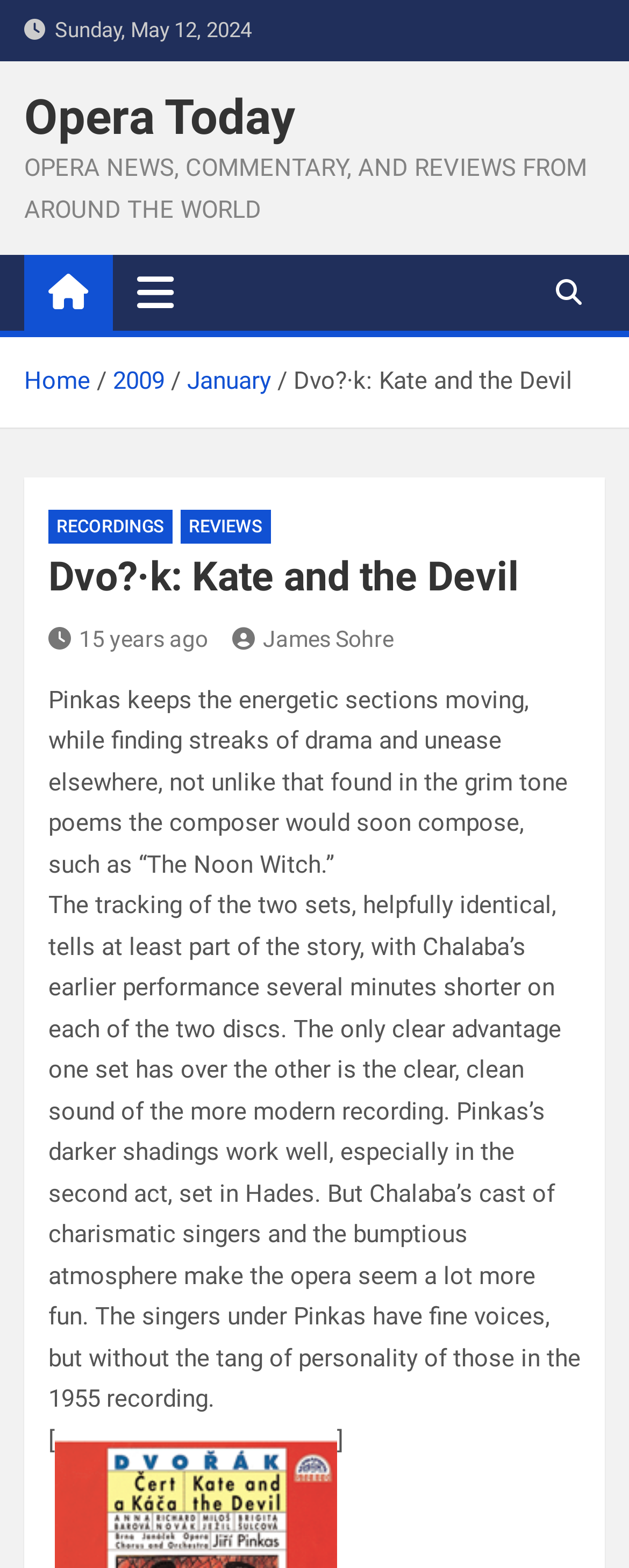Please specify the bounding box coordinates of the region to click in order to perform the following instruction: "Click the 'Home' link".

[0.038, 0.234, 0.144, 0.253]